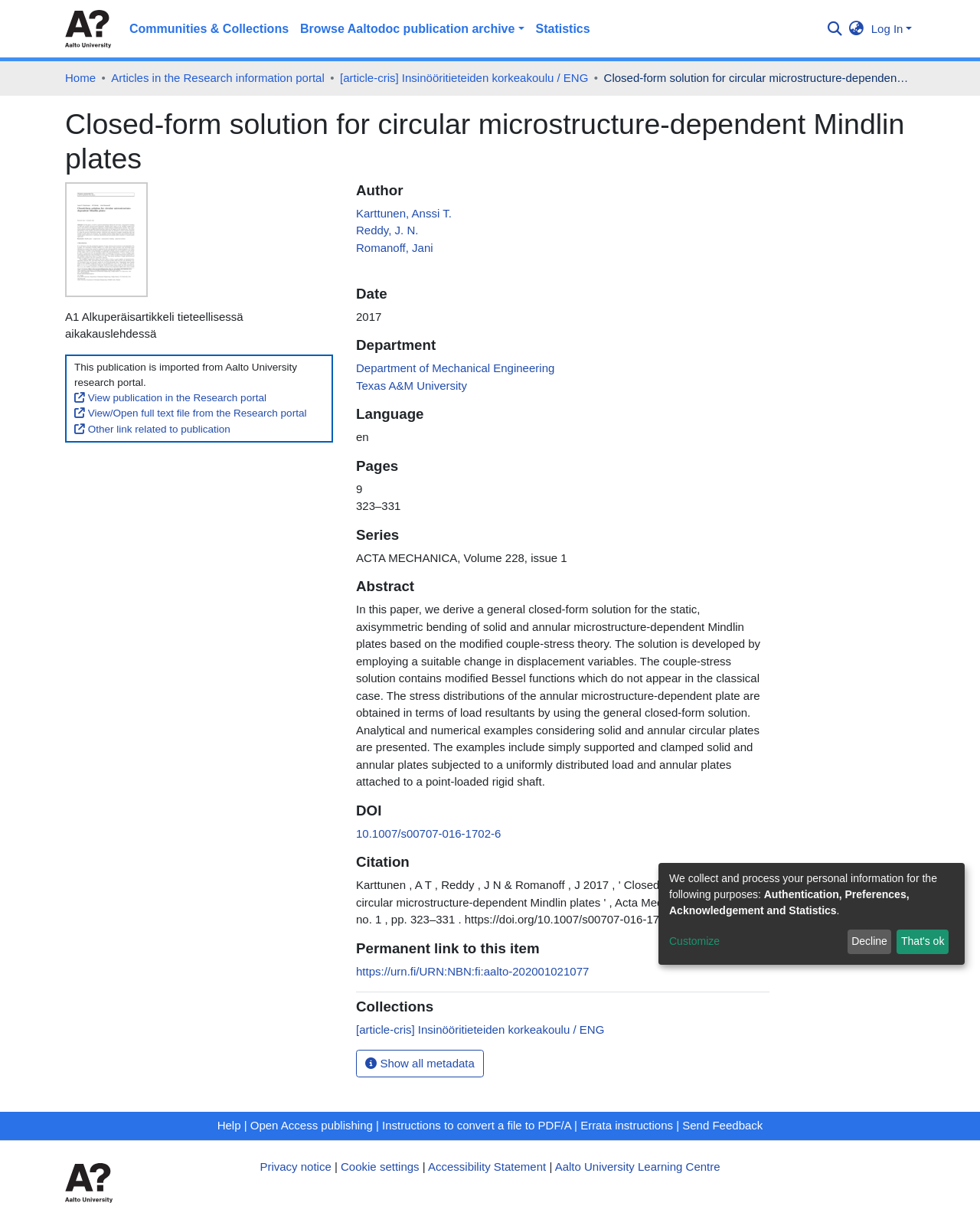Calculate the bounding box coordinates for the UI element based on the following description: "Statistics". Ensure the coordinates are four float numbers between 0 and 1, i.e., [left, top, right, bottom].

[0.541, 0.012, 0.608, 0.036]